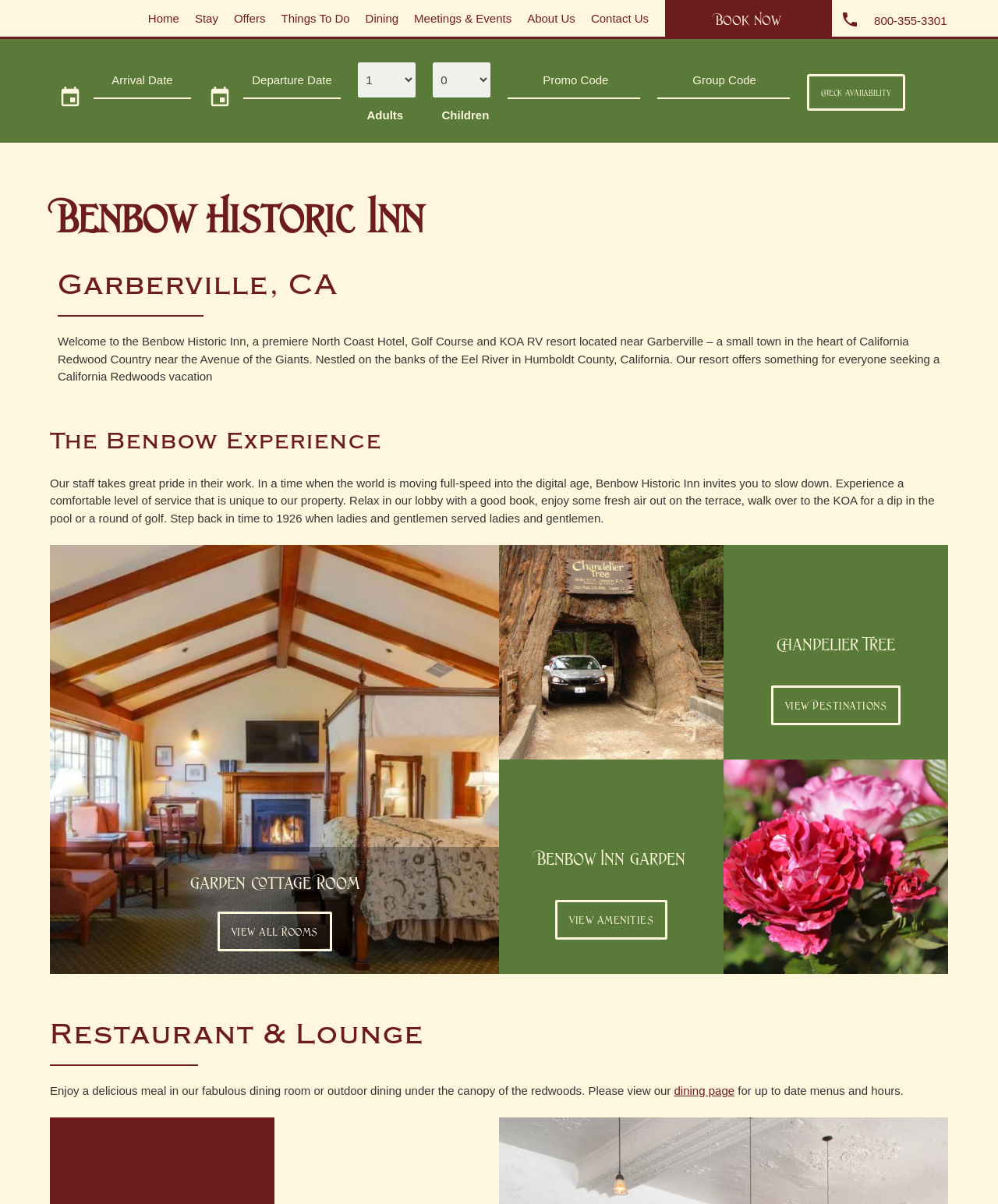Provide a thorough description of the webpage's content and layout.

The webpage is about Benbow Historic Inn, a premier north coast resort located in Garberville, California. At the top, there is a navigation menu with 8 links: Home, Stay, Offers, Things To Do, Dining, Meetings & Events, About Us, and Contact Us. On the right side of the navigation menu, there is a "Book Now" link.

Below the navigation menu, there is a section with a heading "Benbow Historic Inn" and a subheading "Garberville, CA". This section provides a brief introduction to the resort, describing its location and amenities.

Underneath, there is a section titled "The Benbow Experience" which highlights the resort's unique service and atmosphere. The text describes the staff's pride in their work and invites visitors to slow down and enjoy the resort's amenities.

Further down, there are three sections showcasing the resort's rooms, destinations, and amenities. The first section displays a "Garden Cottage Room" with a "View All Rooms" link. The second section features the "Chandelier Tree" with a "View Destinations" link. The third section shows the "Benbow Inn Garden" with a "View Amenities" link.

At the bottom of the page, there is a section titled "Restaurant & Lounge" which describes the resort's dining options, including indoor and outdoor dining. There is a link to the "dining page" for up-to-date menus and hours.